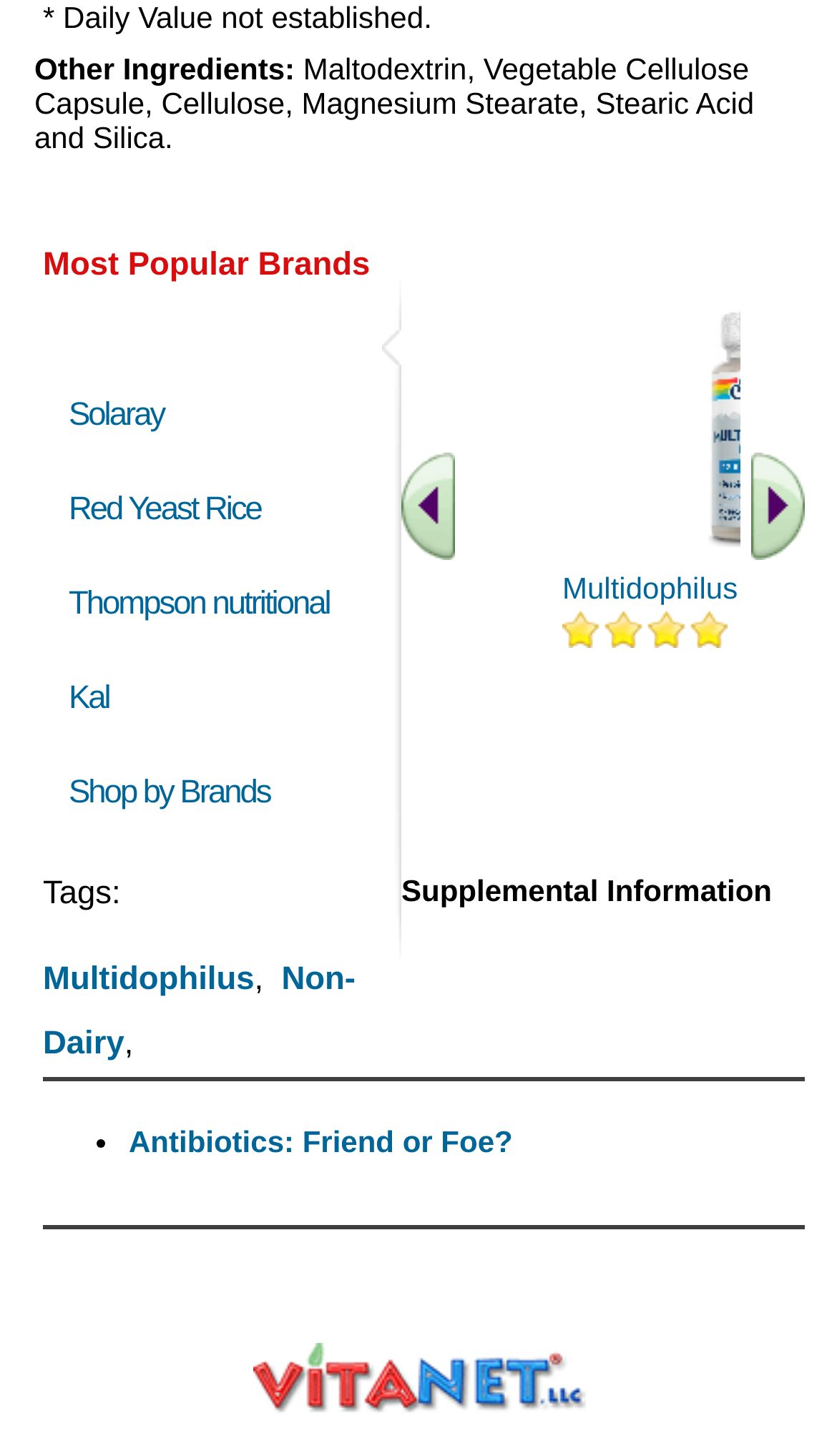Please specify the bounding box coordinates of the clickable section necessary to execute the following command: "View the 'Antibiotics: Friend or Foe?' article".

[0.154, 0.773, 0.613, 0.796]